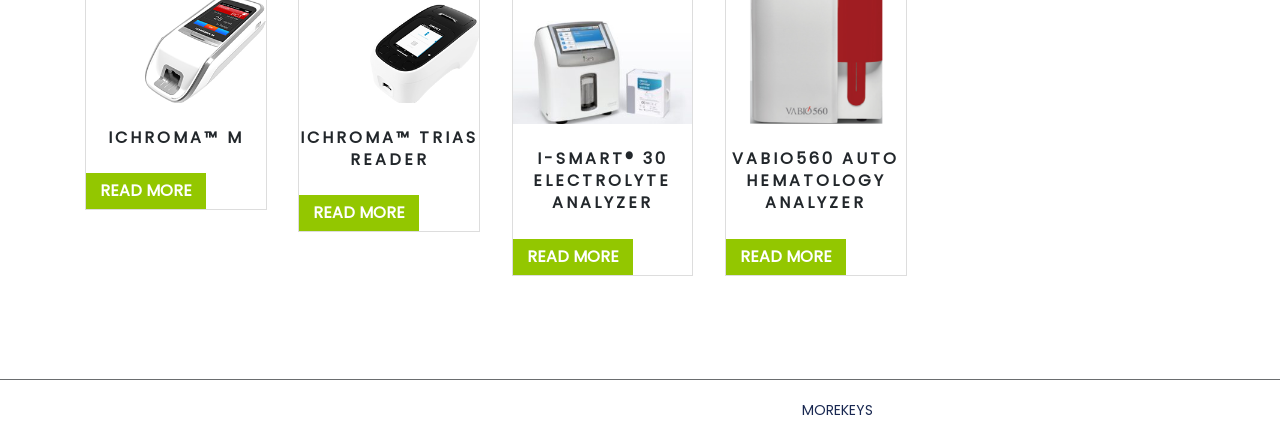What is the first product mentioned?
Based on the image, answer the question in a detailed manner.

The first product mentioned is ICHROMA M, which is a heading element located at the top of the webpage with a bounding box coordinate of [0.067, 0.269, 0.208, 0.356].